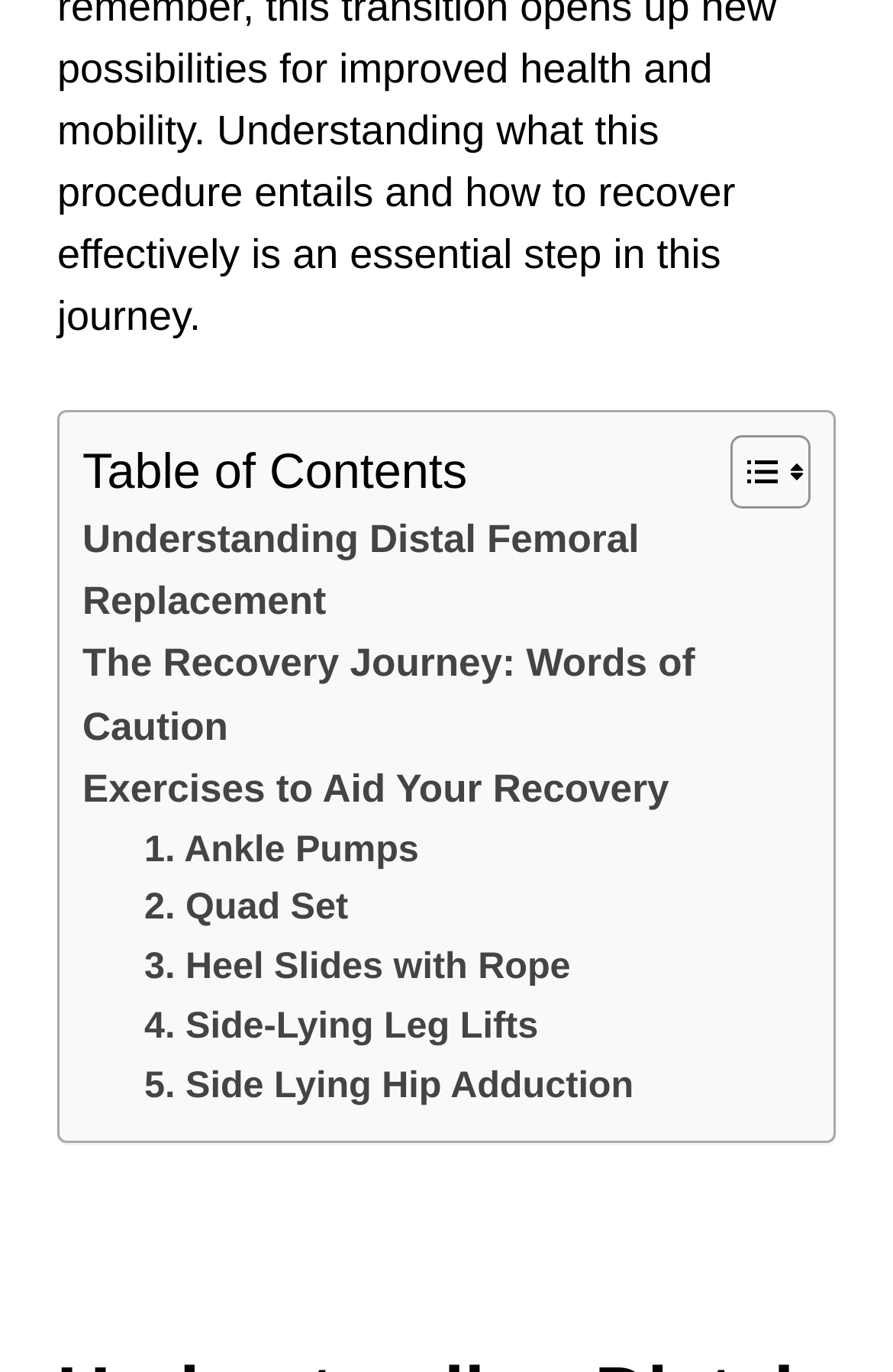What is the recovery journey about?
Based on the visual content, answer with a single word or a brief phrase.

Words of Caution